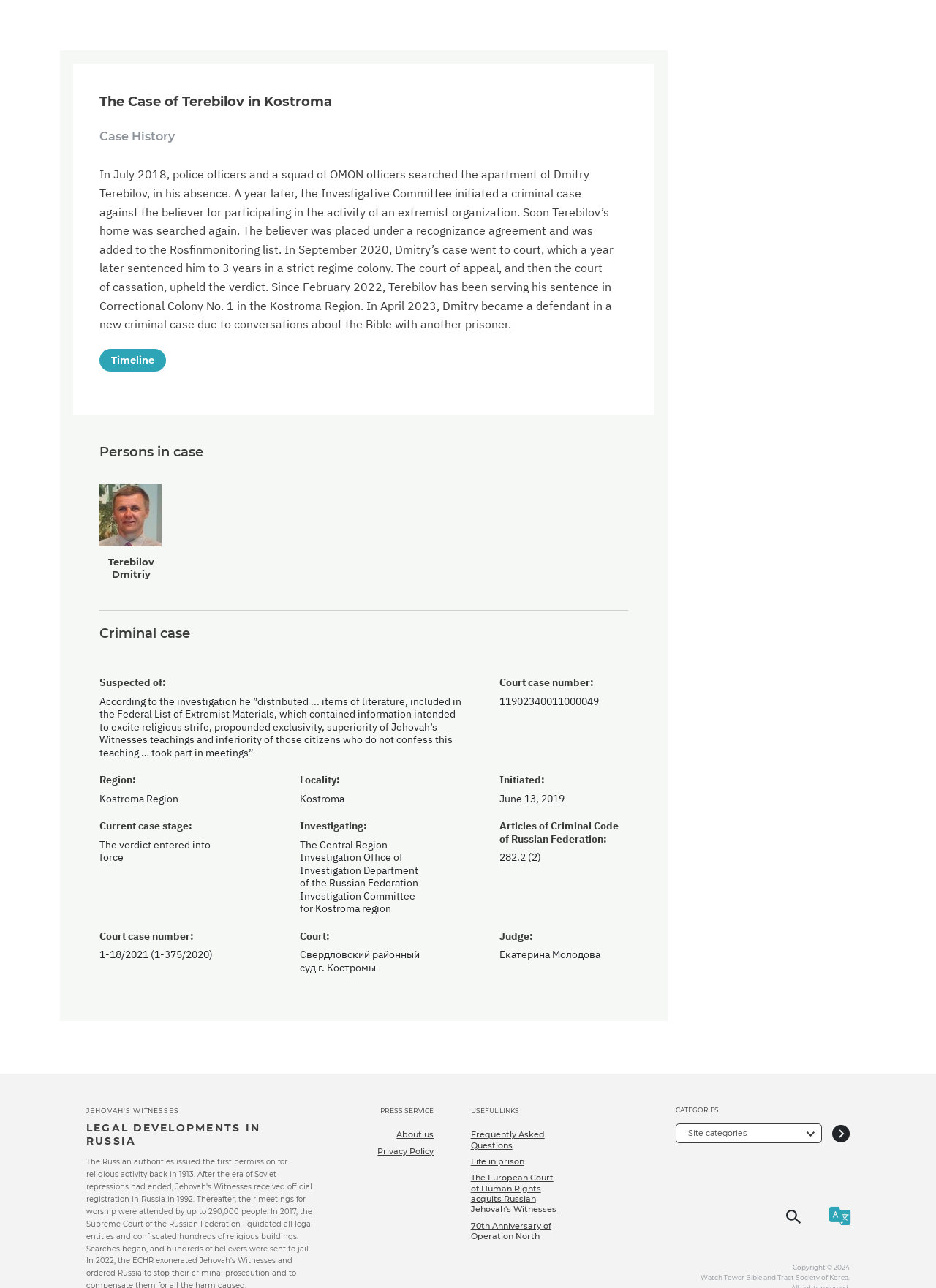What is the current stage of the case?
Can you provide an in-depth and detailed response to the question?

The answer can be found in the 'Criminal case' section, where it is stated 'Current case stage: The verdict entered into force'.